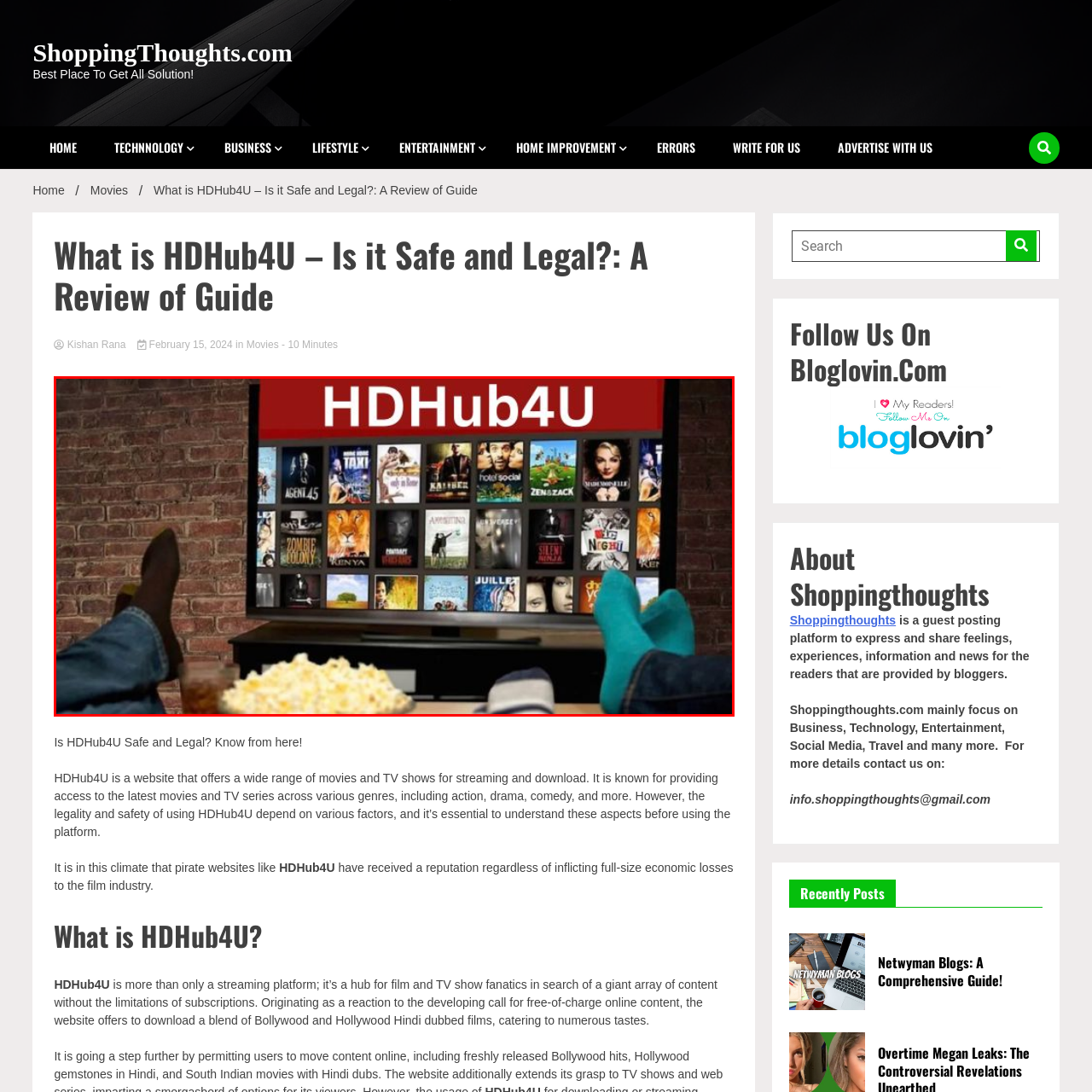What is on the table in front of the viewers?
Observe the image within the red bounding box and formulate a detailed response using the visual elements present.

The image shows a cozy home setting where two individuals are relaxing and watching a television. In front of them, there is a table with a bowl of popcorn, which adds to the movie-watching experience.